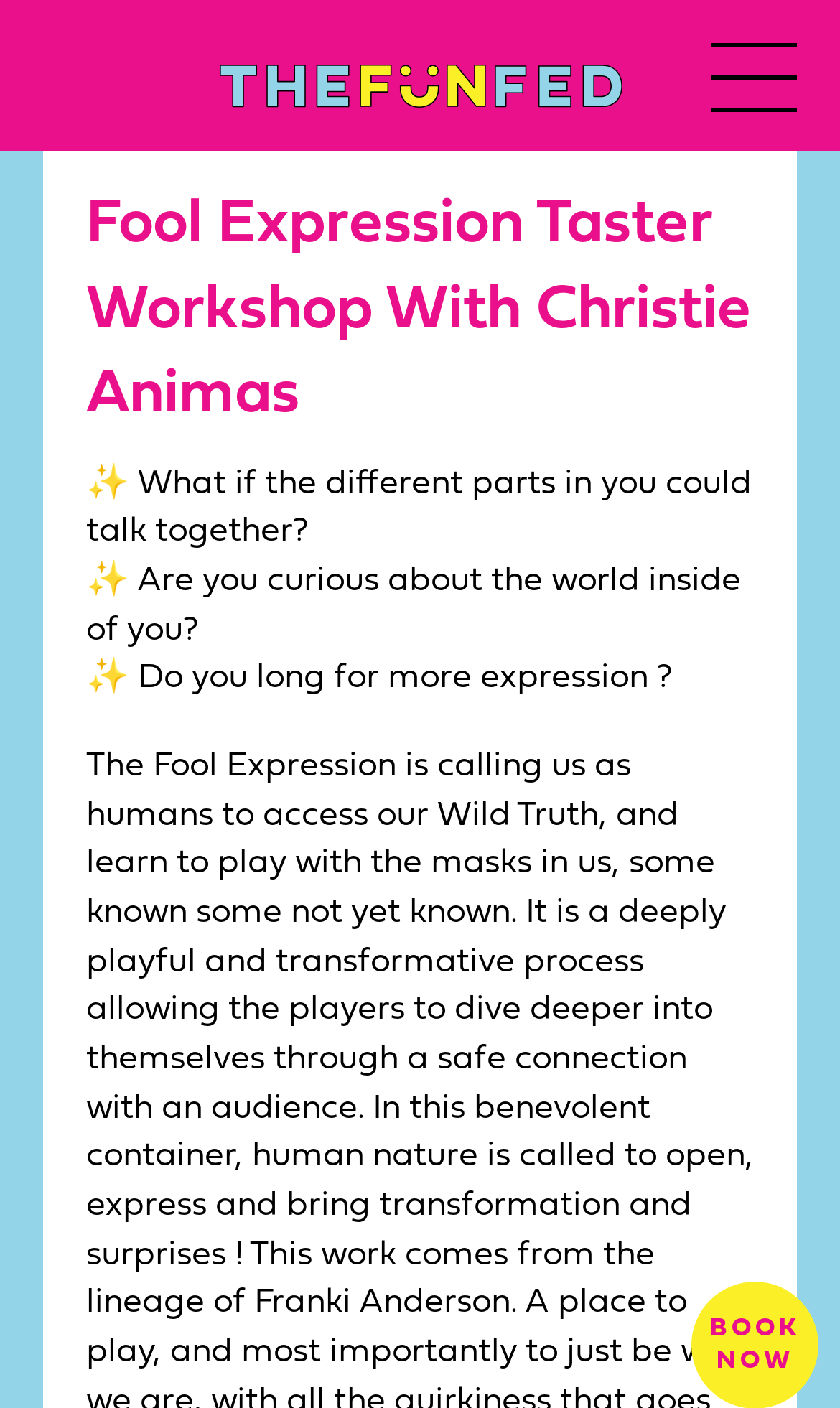What is the name of the workshop?
Please ensure your answer to the question is detailed and covers all necessary aspects.

By looking at the heading element on the webpage, I can see that the text 'Fool Expression Taster Workshop With Christie Animas' is present, which suggests that the name of the workshop is 'Fool Expression Taster Workshop'.